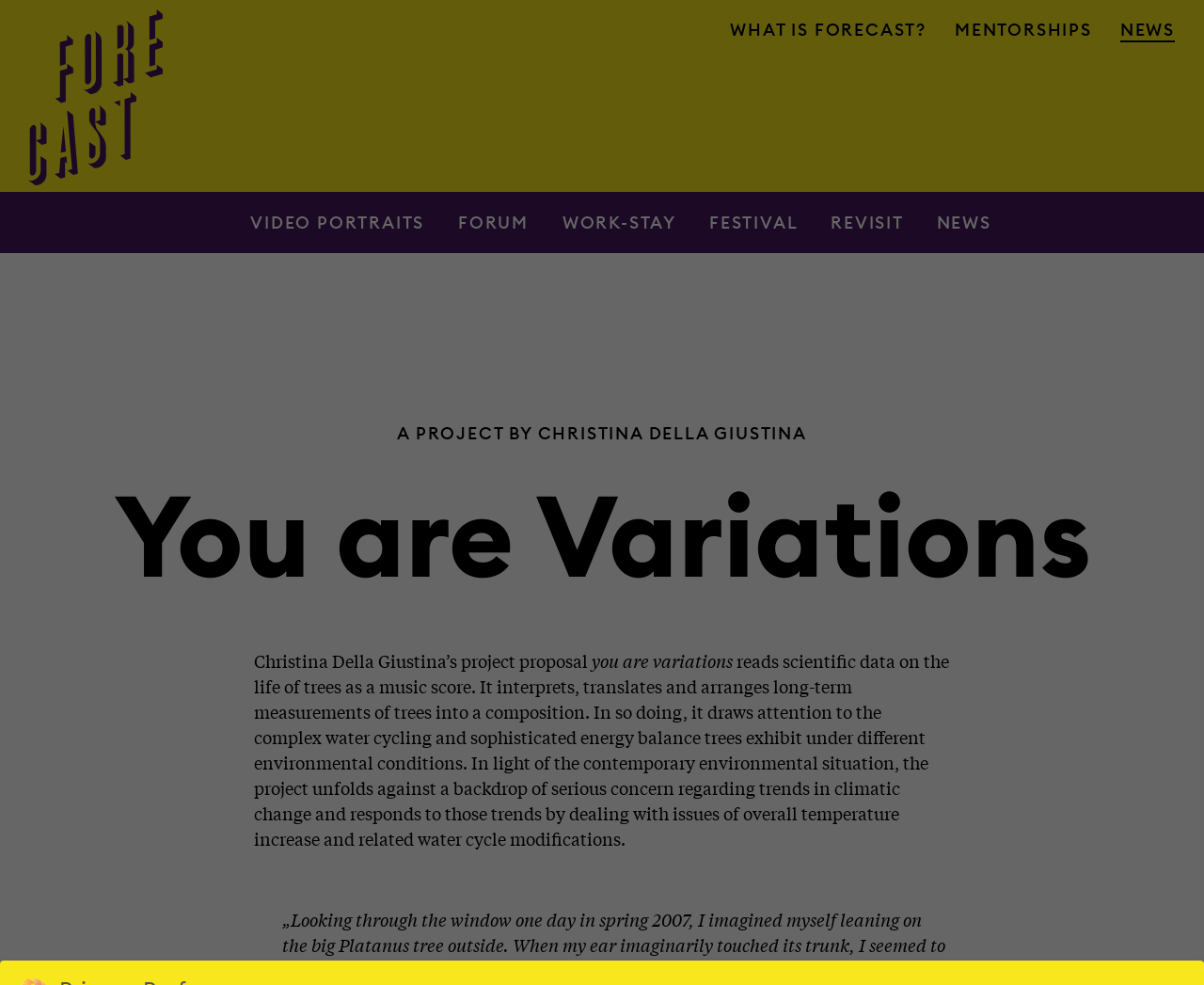Answer the question below with a single word or a brief phrase: 
What is the main theme of the project?

Trees and environmental conditions